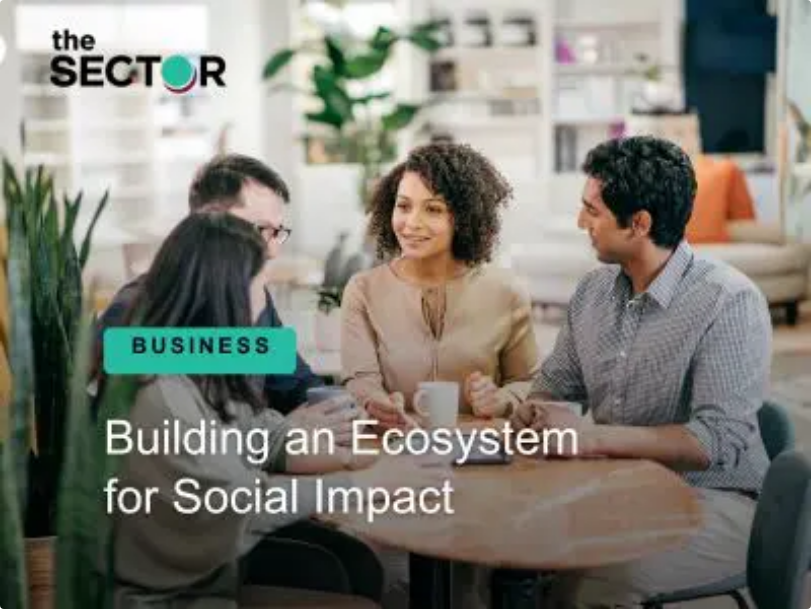Create an extensive and detailed description of the image.

This image showcases a group meeting focused on "Building an Ecosystem for Social Impact." It features four individuals engaged in discussion around a table, symbolizing collaboration and communication essential for social enterprises. The setting is warm and inviting, with bright lighting and a contemporary backdrop that includes indoor plants and shelves filled with items, reflecting a casual yet professional atmosphere. Prominently displayed in the foreground is the title "Building an Ecosystem for Social Impact," accompanied by the word "BUSINESS," suggesting an emphasis on strategic planning and partnership building within the social sector. This captures the essence of working together to address societal challenges through strengthened connections and impactful initiatives.